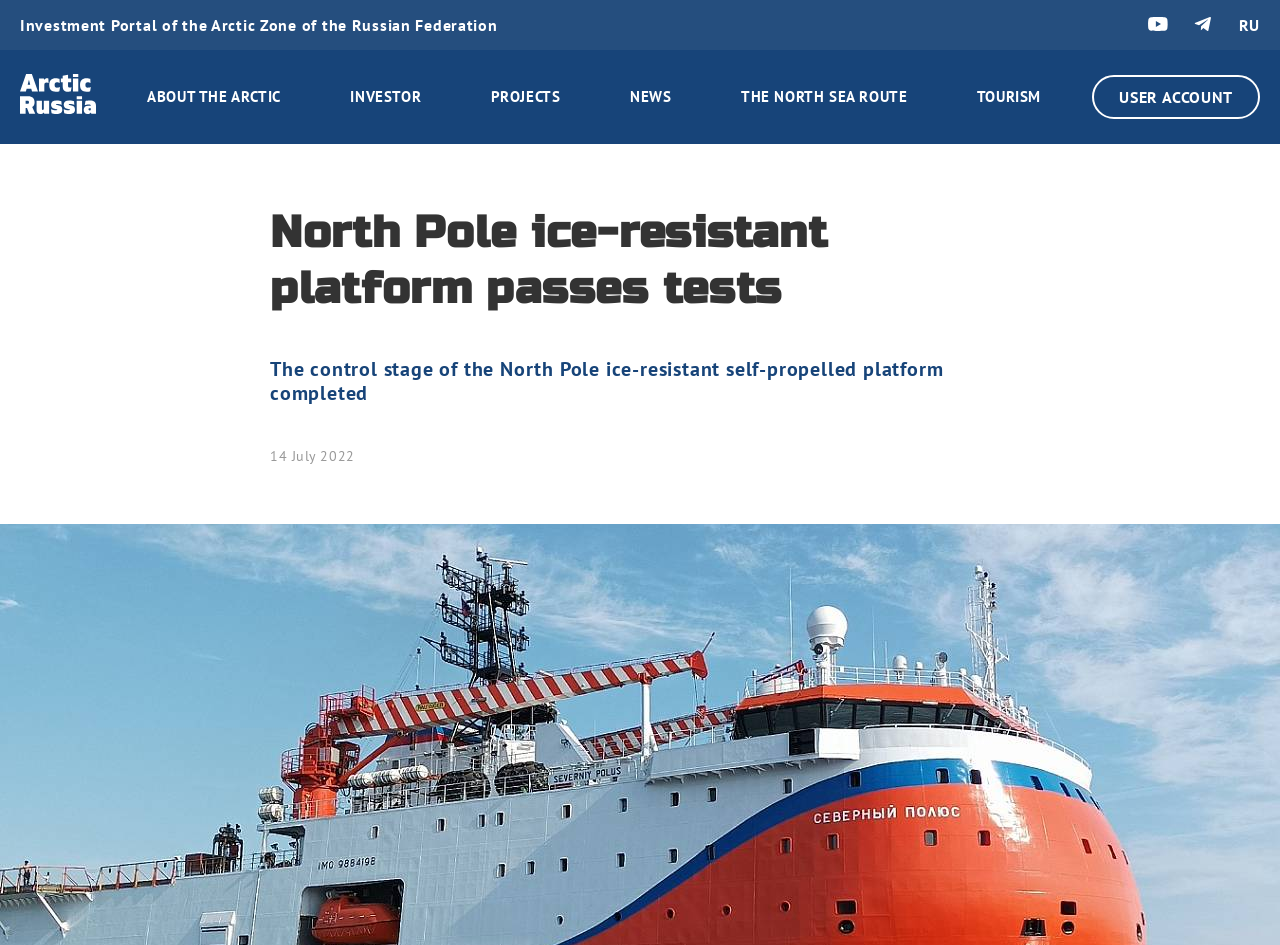Please identify the bounding box coordinates of the element that needs to be clicked to execute the following command: "Click the PROJECTS link". Provide the bounding box using four float numbers between 0 and 1, formatted as [left, top, right, bottom].

[0.383, 0.09, 0.438, 0.115]